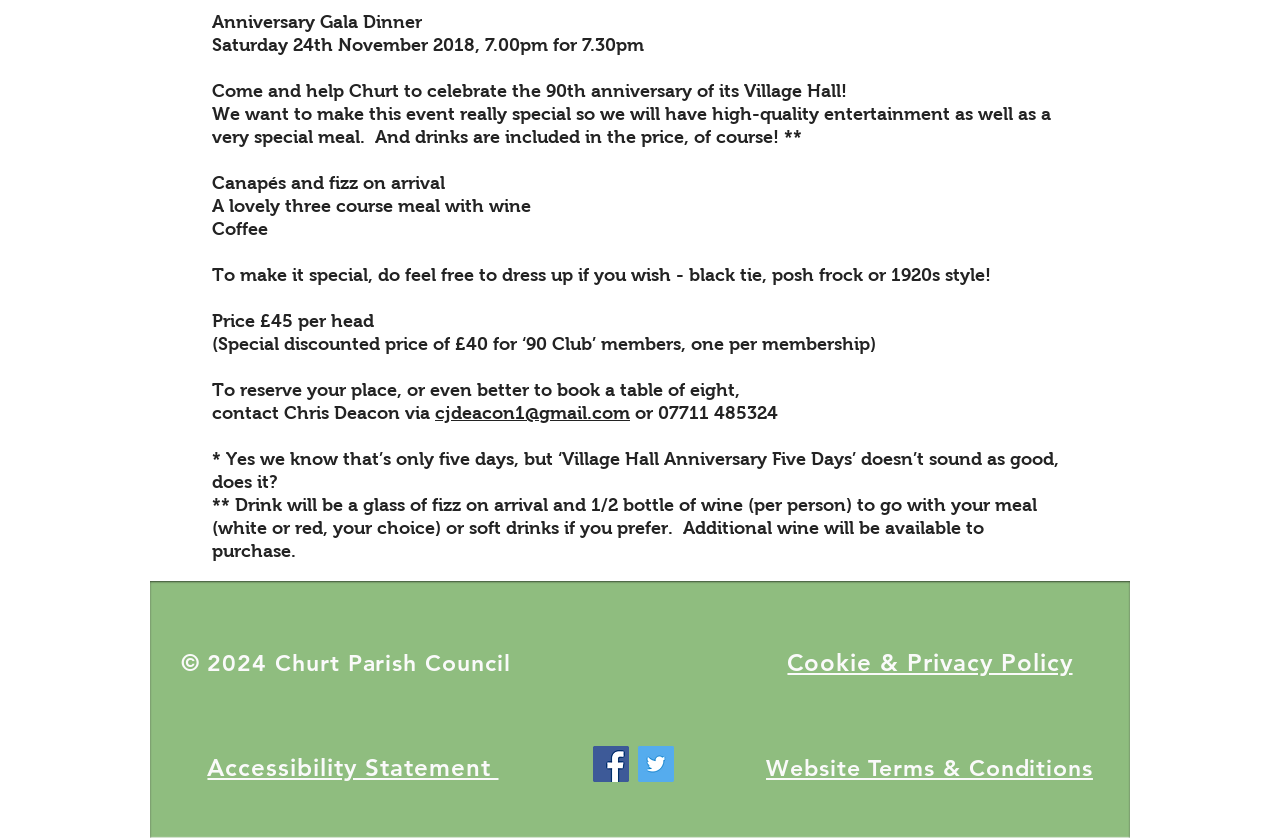Provide the bounding box coordinates for the UI element that is described by this text: "Website Terms & Conditions". The coordinates should be in the form of four float numbers between 0 and 1: [left, top, right, bottom].

[0.598, 0.9, 0.854, 0.933]